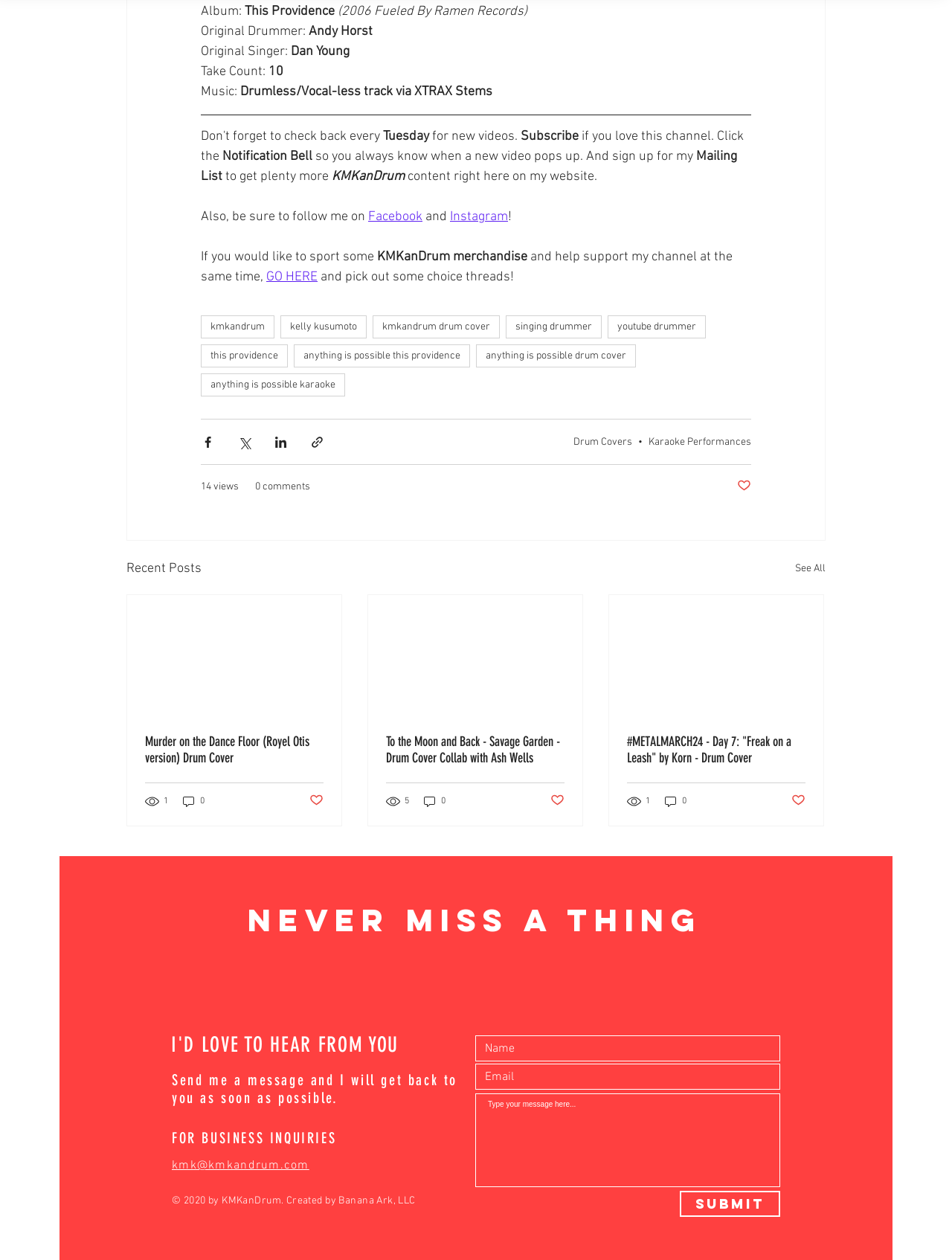Provide the bounding box coordinates for the UI element that is described by this text: "aria-label="White Instagram Icon"". The coordinates should be in the form of four float numbers between 0 and 1: [left, top, right, bottom].

[0.491, 0.756, 0.51, 0.771]